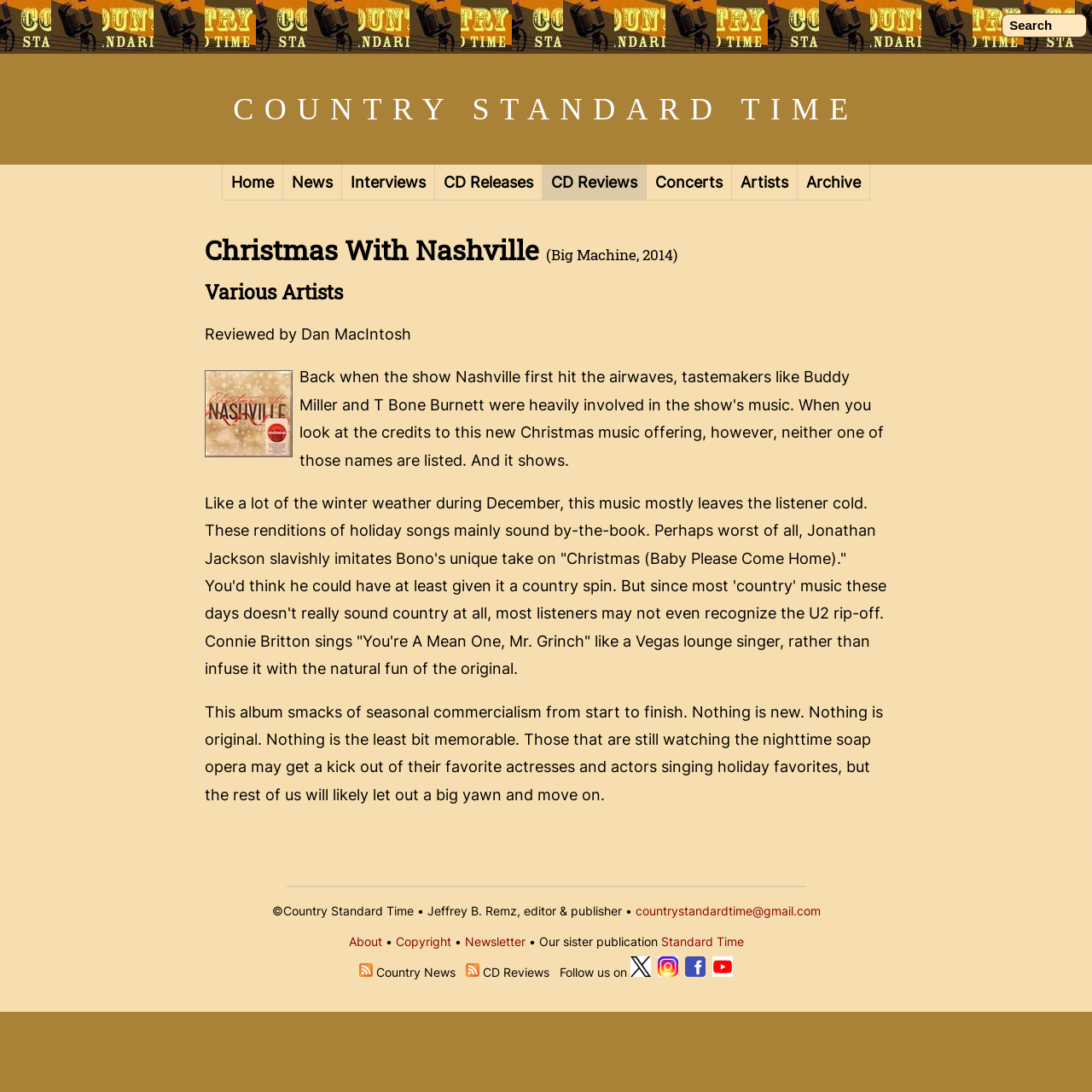Explain the webpage's layout and main content in detail.

The webpage is about a music album review, specifically "Christmas With Nashville" by Various Artists. At the top, there is a search bar and a navigation menu with links to different sections of the website, including "Home", "News", "Interviews", "CD Releases", "CD Reviews", "Concerts", "Artists", and "Archive".

Below the navigation menu, there is a table with a heading that displays the title of the album being reviewed, "Christmas With Nashville (Big Machine, 2014)", and the artist's name, "Various Artists". The review is written by Dan MacIntosh and is divided into two paragraphs. The first paragraph criticizes the album, stating that it lacks originality and sounds commercial. The second paragraph continues to express disappointment, saying that the album is unmemorable and only fans of the nighttime soap opera may find it enjoyable.

At the bottom of the page, there is a horizontal separator, followed by a copyright notice and links to "About", "Copyright", and "Newsletter". There are also links to subscribe to country music news and CD reviews, as well as social media links to Twitter, Instagram, Facebook, and YouTube.

There are several images on the page, including icons for the social media links and images for the subscribe links. The overall layout is organized, with clear headings and concise text.